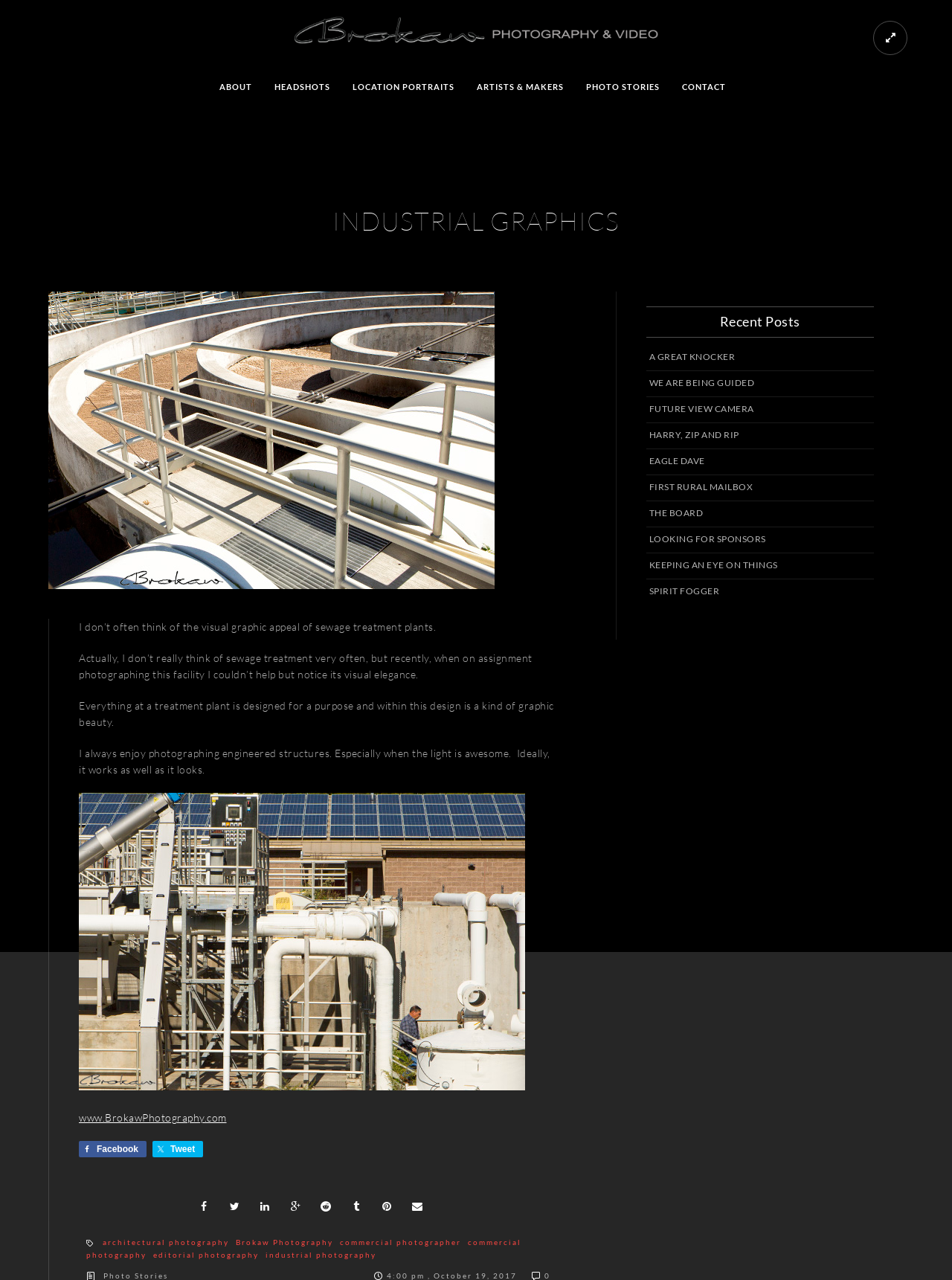Please reply to the following question using a single word or phrase: 
What is the topic of the article with the image caption 'TREATMENT PLANT - BILL BROKAW'?

Sewage treatment plant